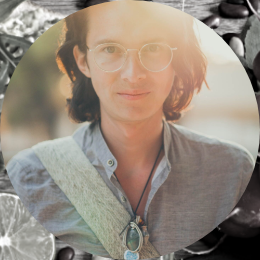What is reflected in the backdrop?
Answer the question with a detailed explanation, including all necessary information.

The caption explains that the backdrop, which is artistically composed with natural elements like fruits and seeds, reflects the young man's connection to food, which is likely related to his work as a food educator and activist.